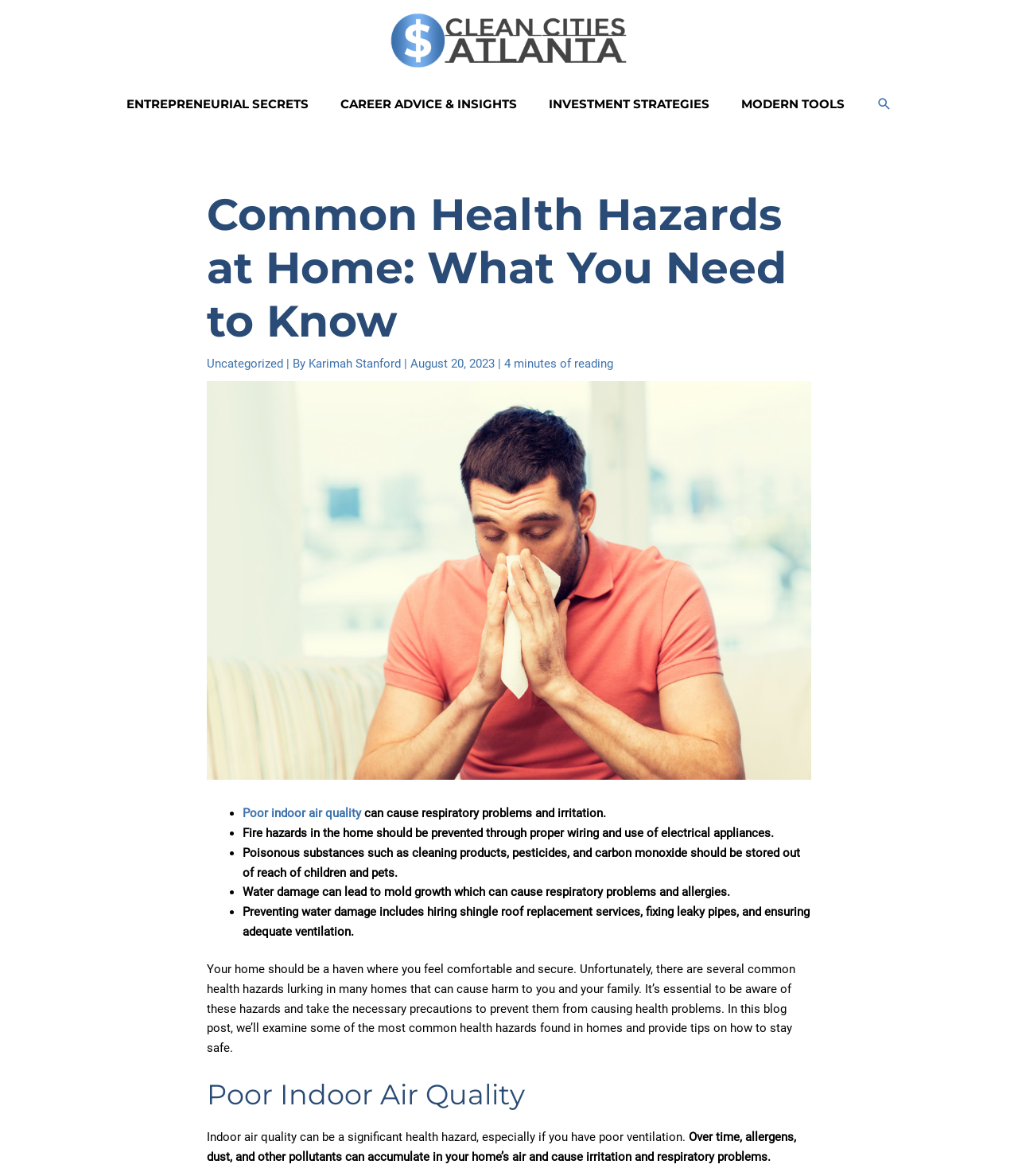Determine the bounding box coordinates of the clickable area required to perform the following instruction: "Read the article by Karimah Stanford". The coordinates should be represented as four float numbers between 0 and 1: [left, top, right, bottom].

[0.303, 0.303, 0.397, 0.315]